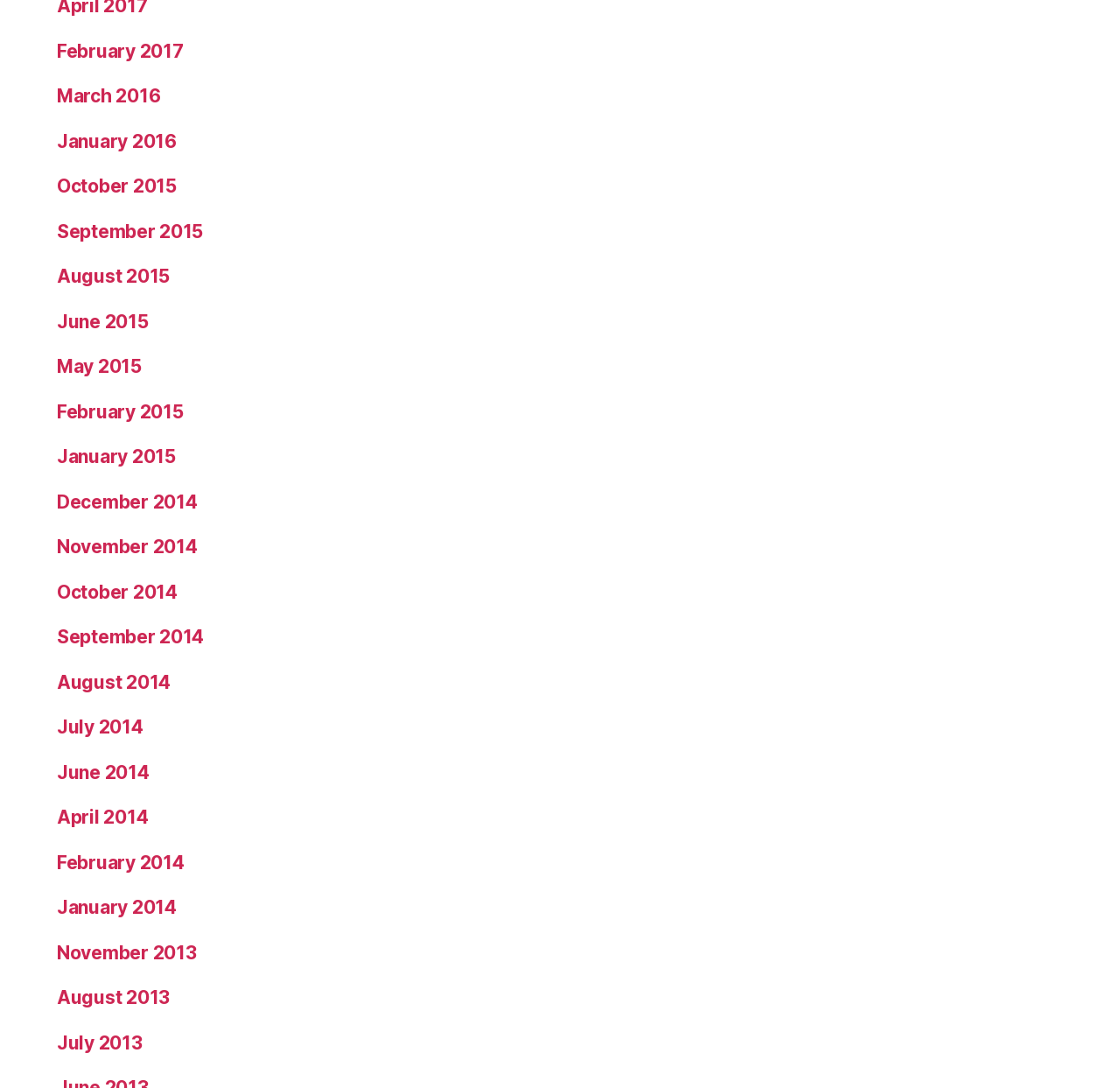What is the latest month listed in 2017?
Using the information presented in the image, please offer a detailed response to the question.

By examining the list of links, I found that the latest month listed in 2017 is February, which is located at the top of the list.